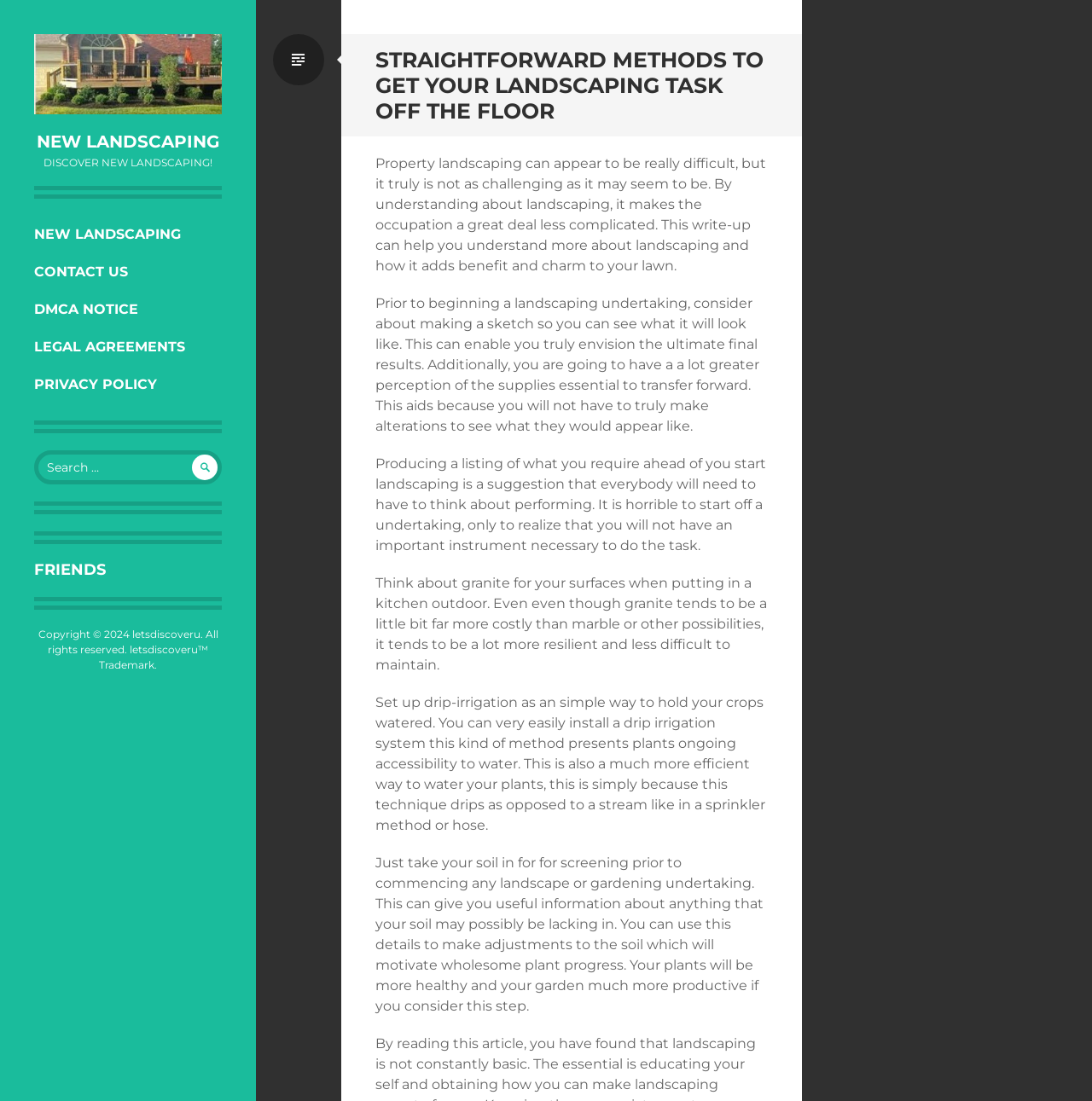Please find the bounding box coordinates of the element that needs to be clicked to perform the following instruction: "Click on the 'CONTACT US' link". The bounding box coordinates should be four float numbers between 0 and 1, represented as [left, top, right, bottom].

[0.0, 0.23, 0.234, 0.264]